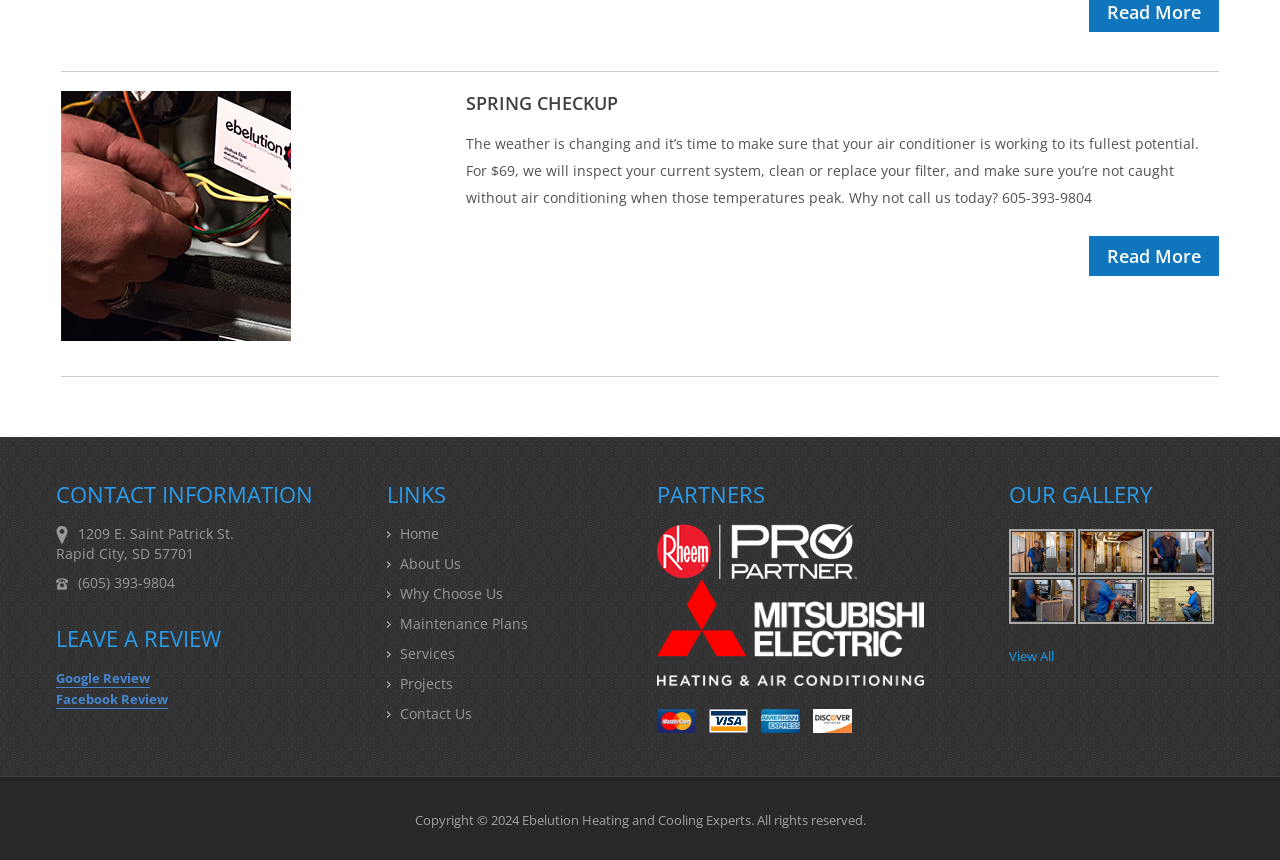Given the webpage screenshot, identify the bounding box of the UI element that matches this description: "Facebook Review".

[0.043, 0.802, 0.131, 0.823]